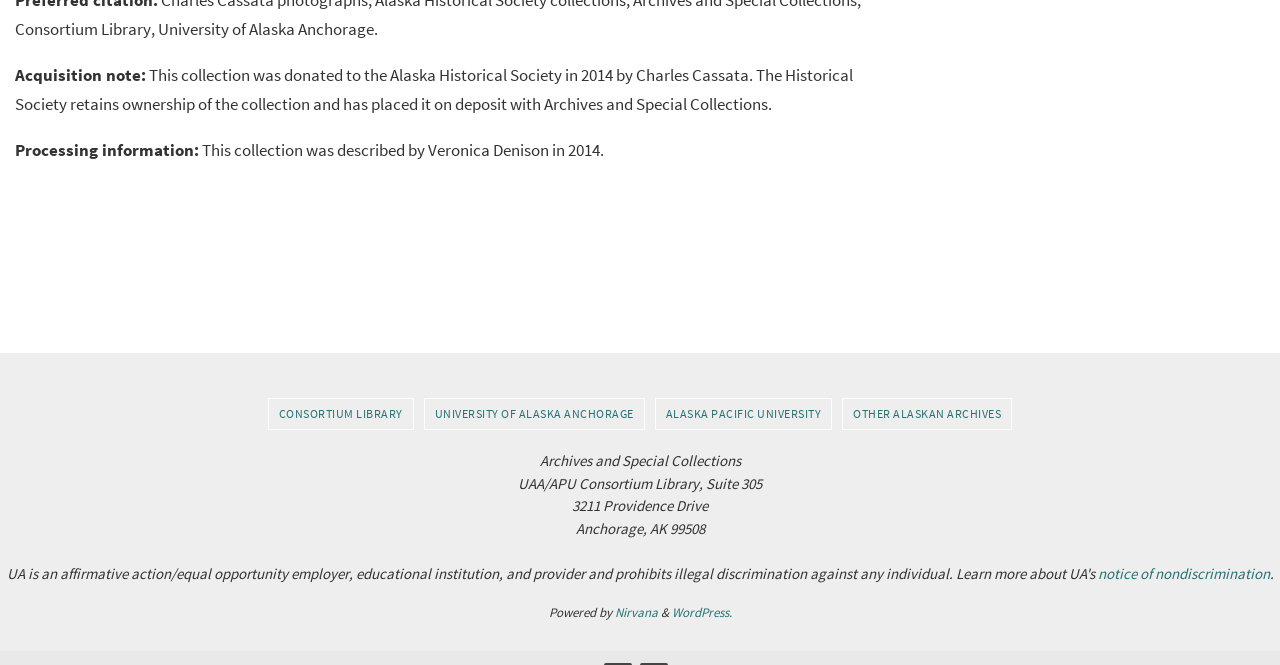Extract the bounding box coordinates of the UI element described by: "notice of nondiscrimination". The coordinates should include four float numbers ranging from 0 to 1, e.g., [left, top, right, bottom].

[0.857, 0.848, 0.992, 0.876]